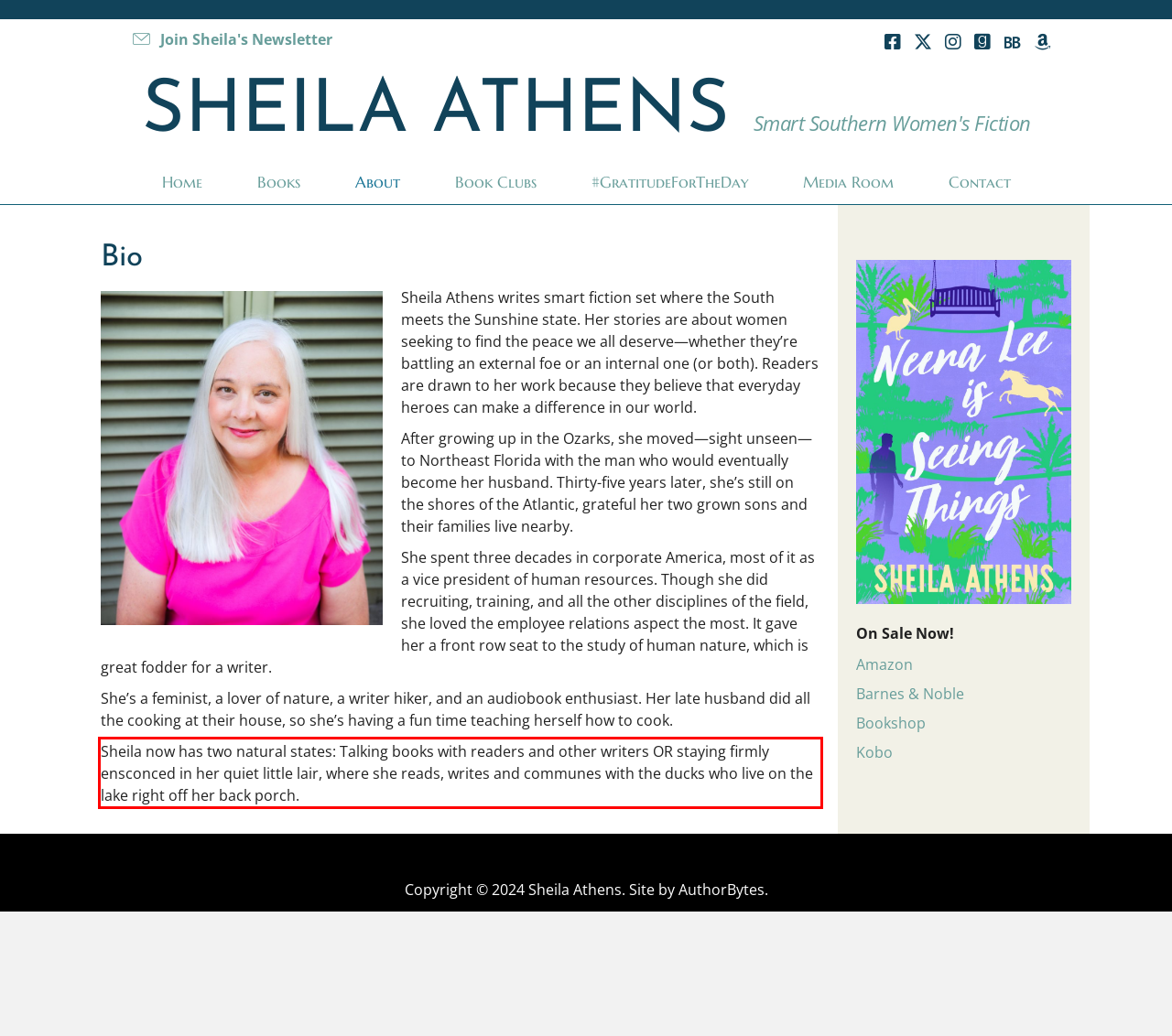View the screenshot of the webpage and identify the UI element surrounded by a red bounding box. Extract the text contained within this red bounding box.

Sheila now has two natural states: Talking books with readers and other writers OR staying firmly ensconced in her quiet little lair, where she reads, writes and communes with the ducks who live on the lake right off her back porch.